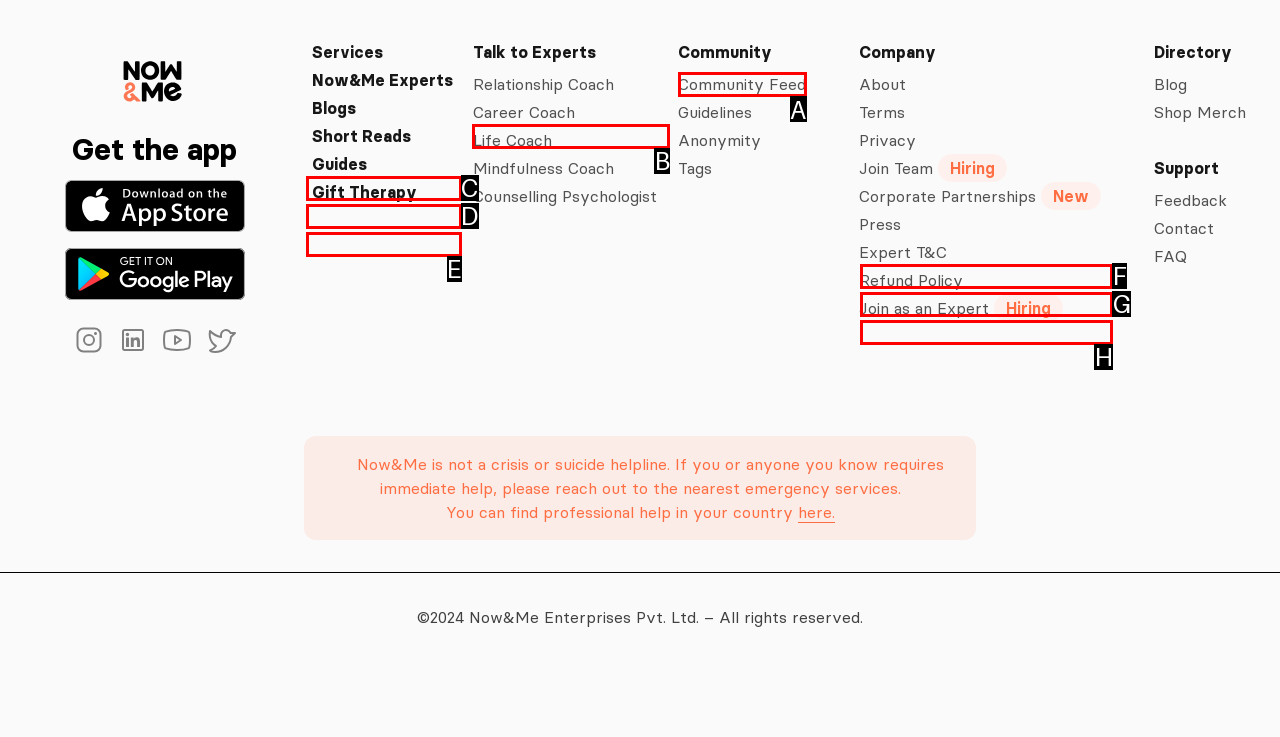Which option should you click on to fulfill this task: Click on 'About us'? Answer with the letter of the correct choice.

None